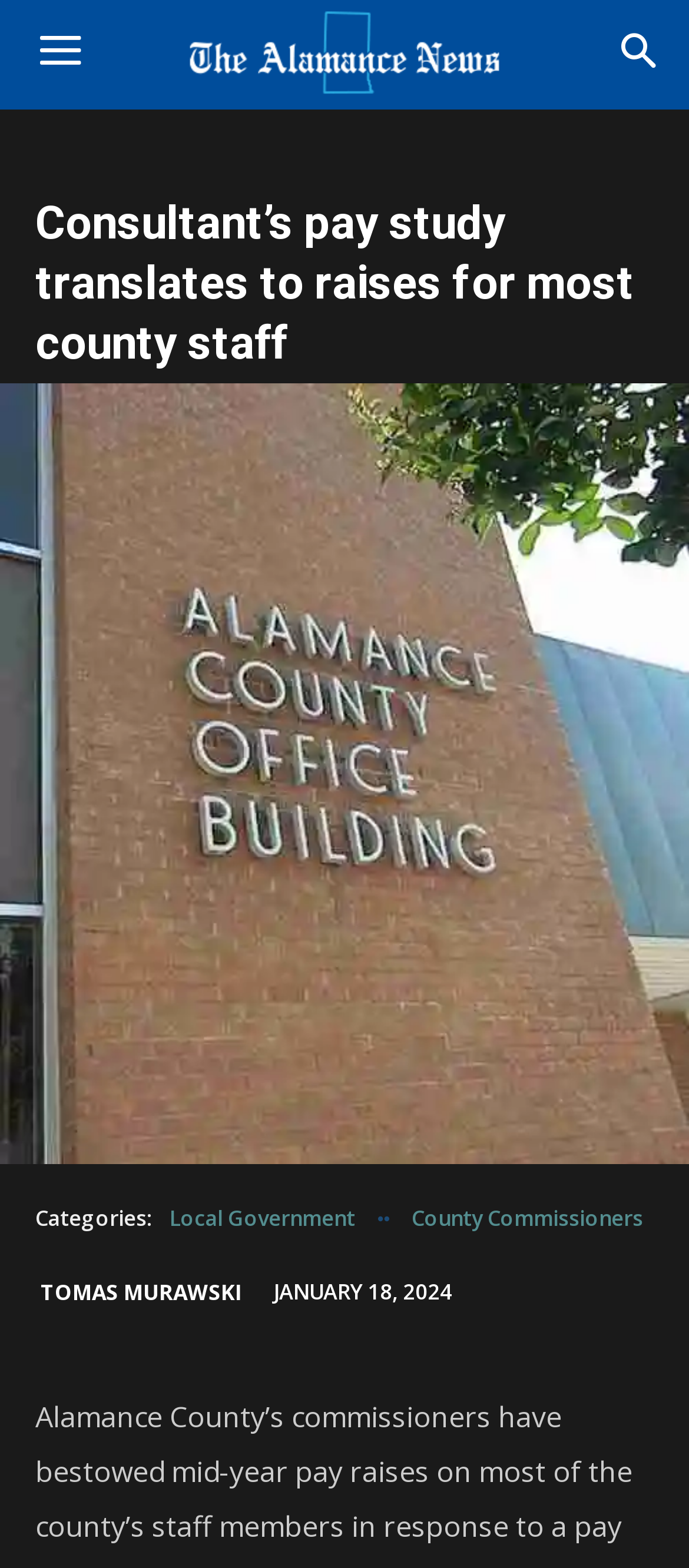Describe every aspect of the webpage comprehensively.

The webpage appears to be a news article from alamancenews.com. At the top left of the page, there is a link to "The Alamance News" accompanied by an image with the same name. Below this, a prominent heading reads "Consultant’s pay study translates to raises for most county staff". 

To the right of the heading, a large image takes up most of the width of the page. 

Further down, there is a section with a label "Categories:" followed by two links, "Local Government" and "County Commissioners", positioned side by side. 

Below this section, the article's author, "TOMAS MURAWSKI", is credited with a link, and the publication date "JANUARY 18, 2024" is displayed next to it.